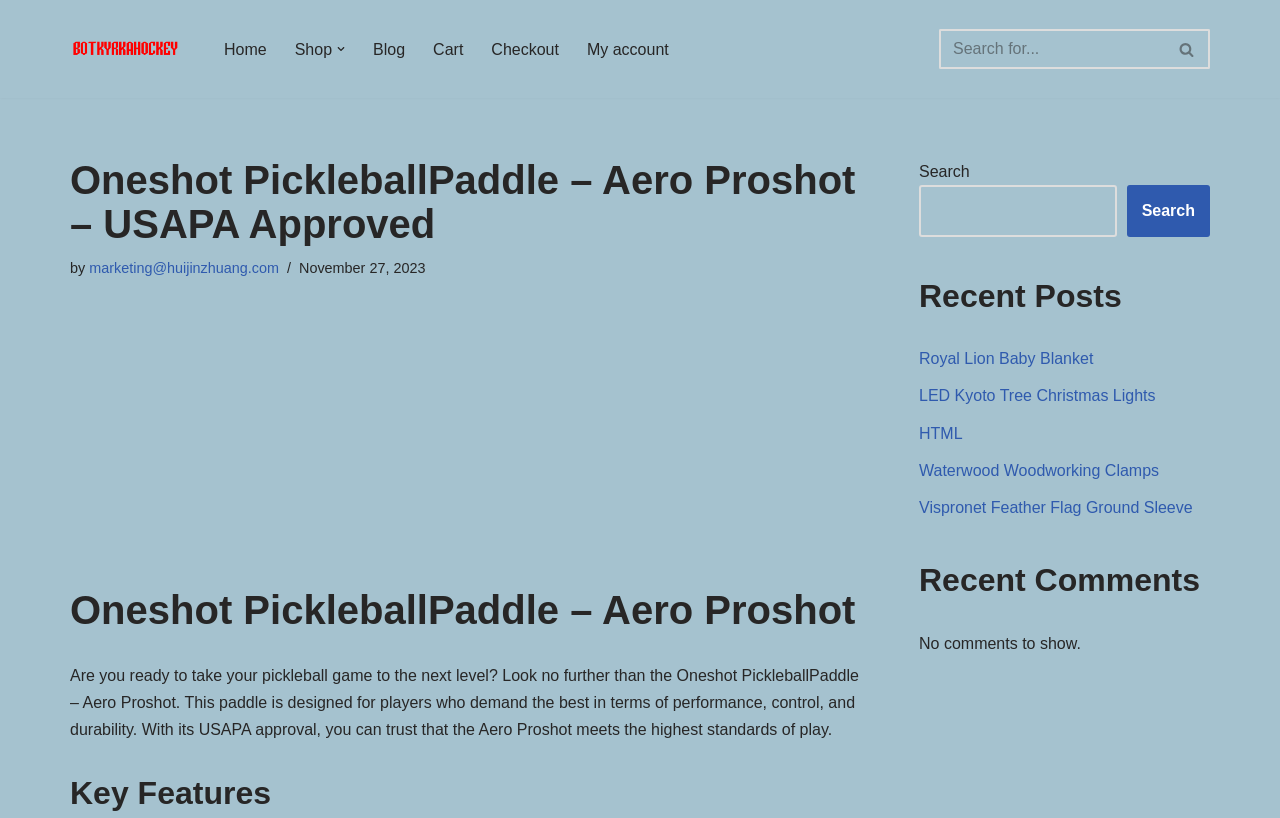Given the content of the image, can you provide a detailed answer to the question?
How many navigation links are there?

I counted the number of link elements inside the navigation element with the description 'Primary Menu' and found 7 links: 'Home', 'Shop', 'Blog', 'Cart', 'Checkout', 'My account', and one with a dropdown button.